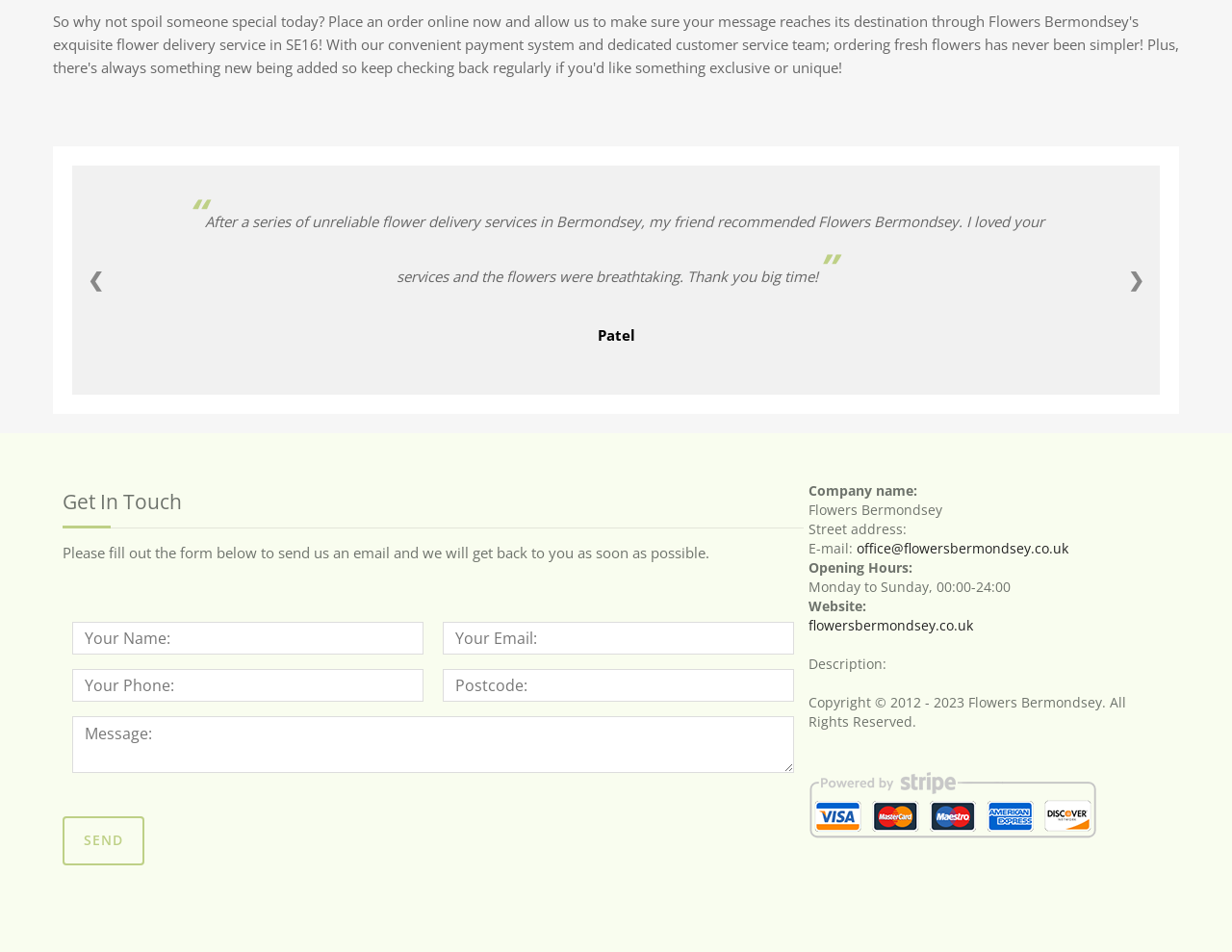Answer the question using only a single word or phrase: 
What payment method is accepted?

Stripe